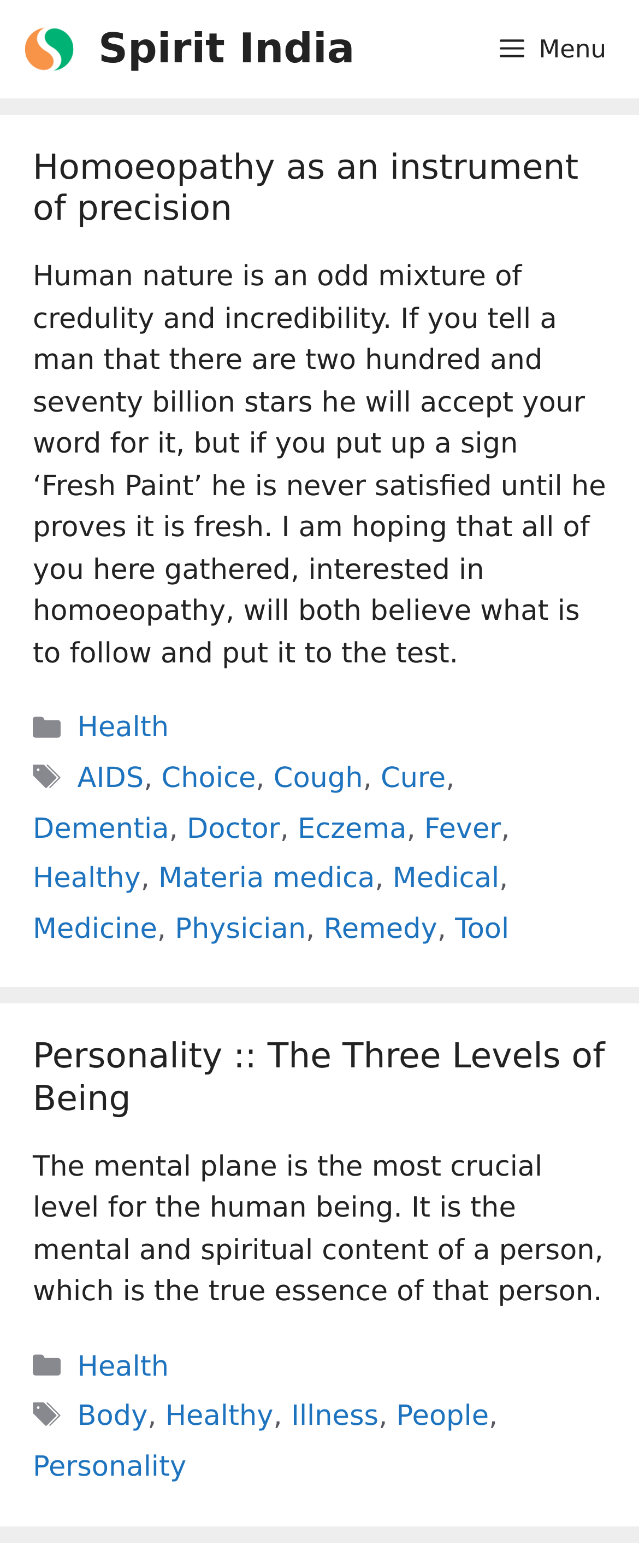Indicate the bounding box coordinates of the element that needs to be clicked to satisfy the following instruction: "Click the 'Menu' button at the top right". The coordinates should be four float numbers between 0 and 1, i.e., [left, top, right, bottom].

[0.73, 0.0, 1.0, 0.063]